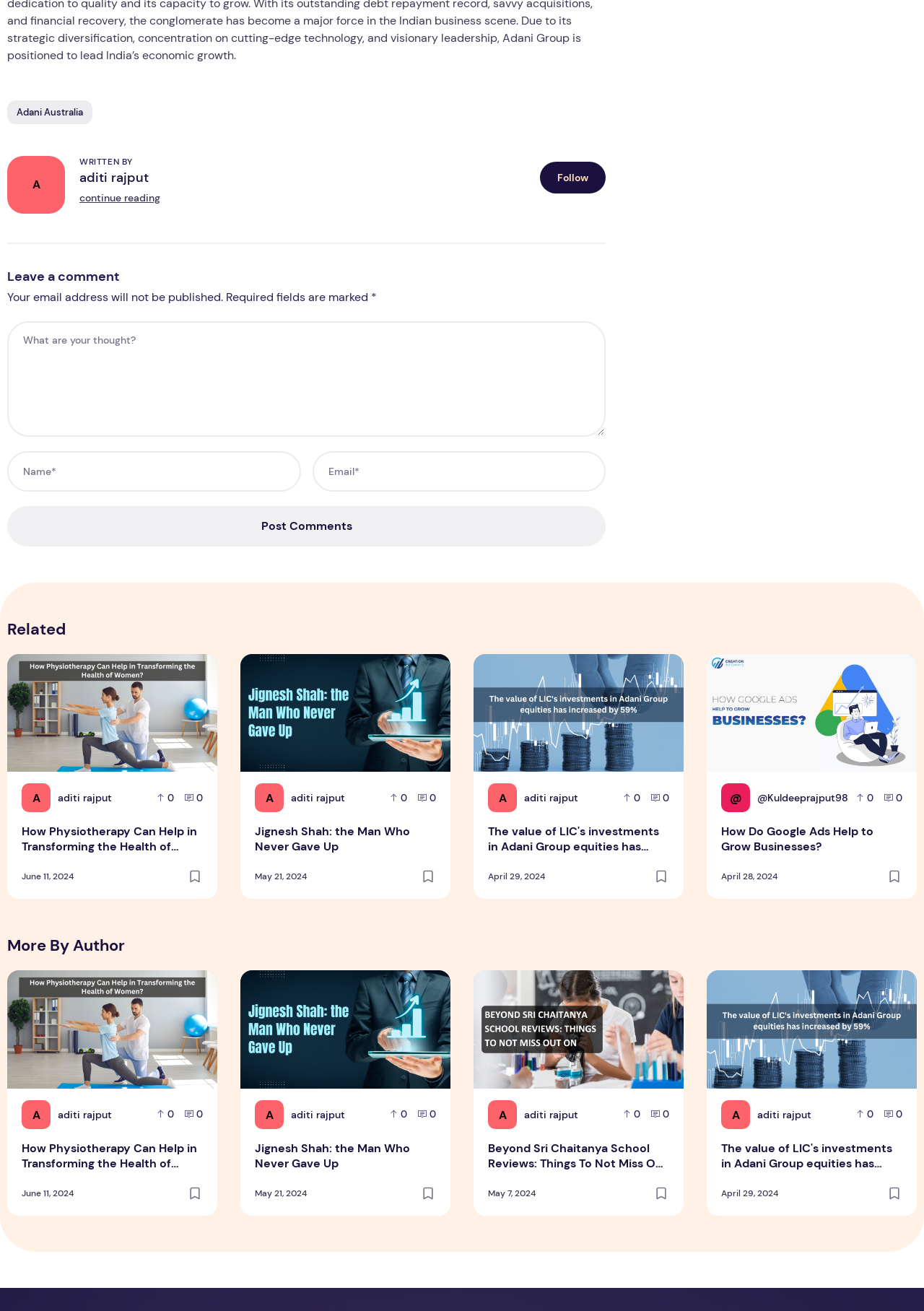Please predict the bounding box coordinates of the element's region where a click is necessary to complete the following instruction: "Click on the 'continue reading' link". The coordinates should be represented by four float numbers between 0 and 1, i.e., [left, top, right, bottom].

[0.086, 0.146, 0.173, 0.156]